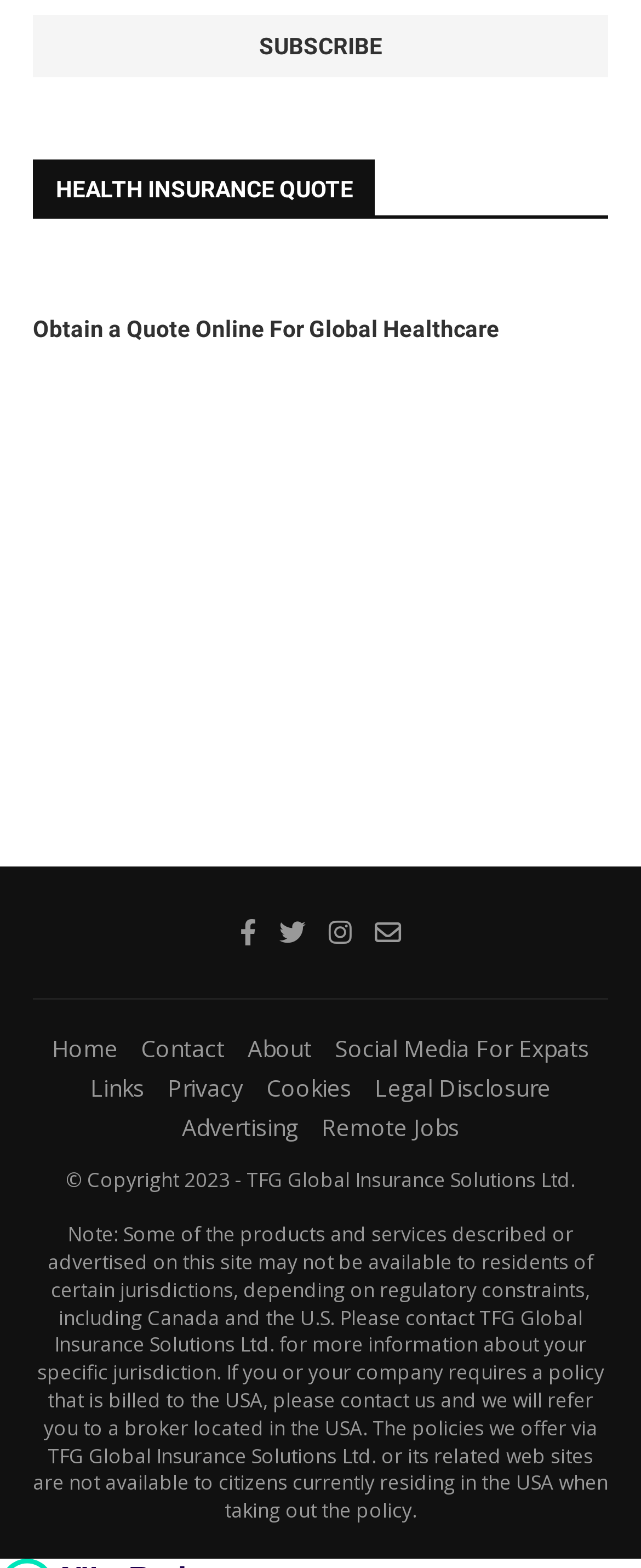Using the information in the image, give a comprehensive answer to the question: 
What is the purpose of this webpage?

Based on the heading 'HEALTH INSURANCE QUOTE' and the link 'Obtain a Quote Online For Global Healthcare', it can be inferred that the purpose of this webpage is to provide users with a way to get a health insurance quote online.